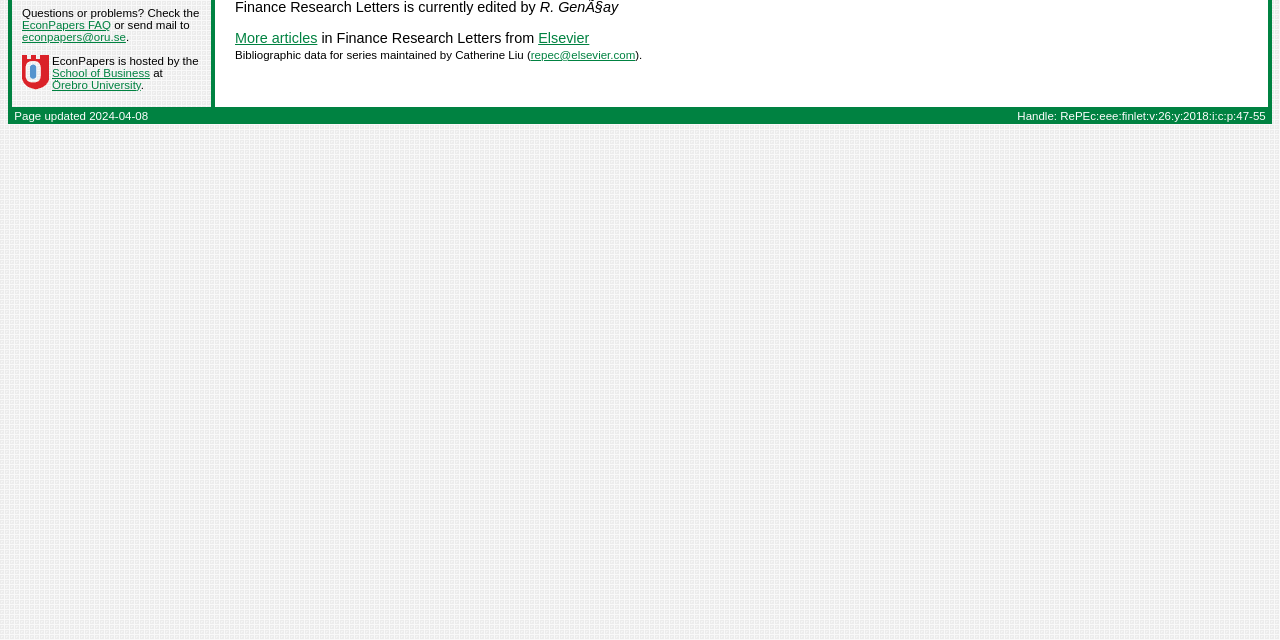Determine the bounding box coordinates for the HTML element described here: "econpapers@oru.se".

[0.017, 0.049, 0.098, 0.068]